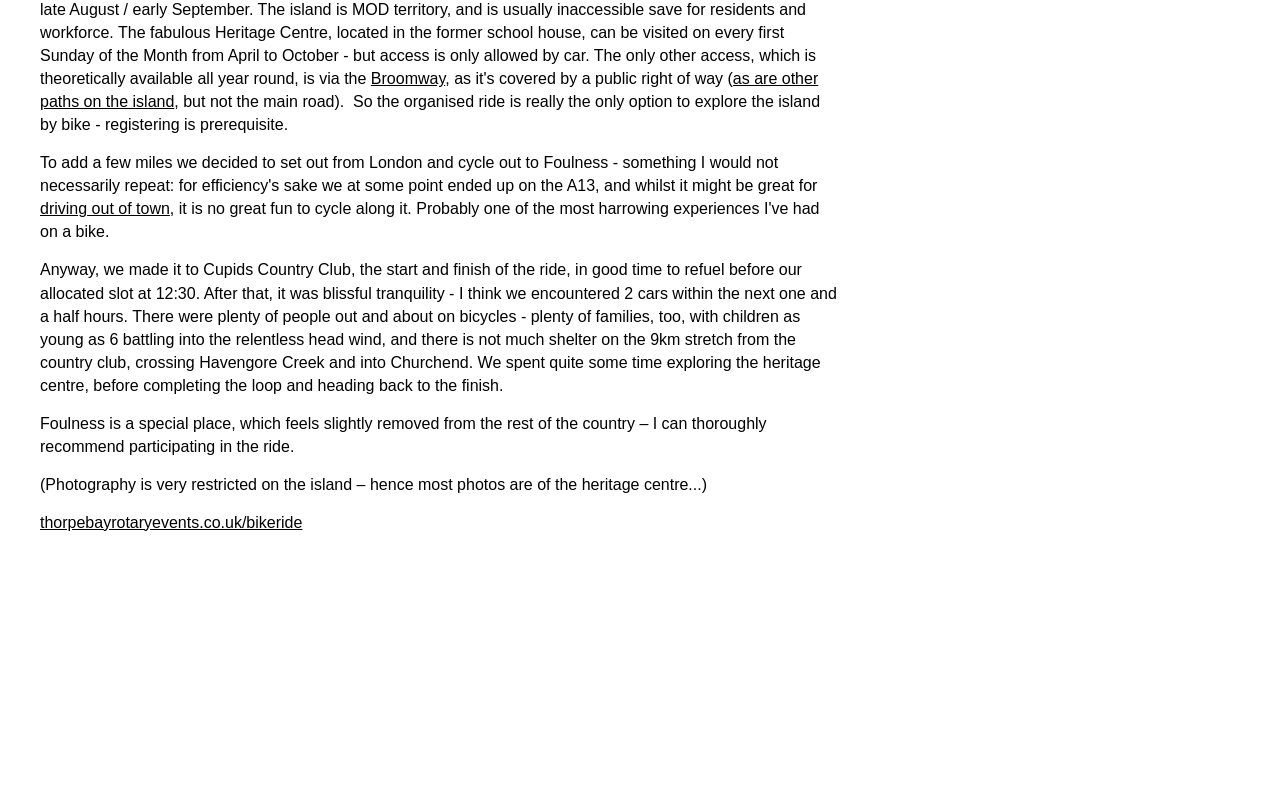Identify and provide the bounding box coordinates of the UI element described: "driving out of town". The coordinates should be formatted as [left, top, right, bottom], with each number being a float between 0 and 1.

[0.031, 0.254, 0.133, 0.276]